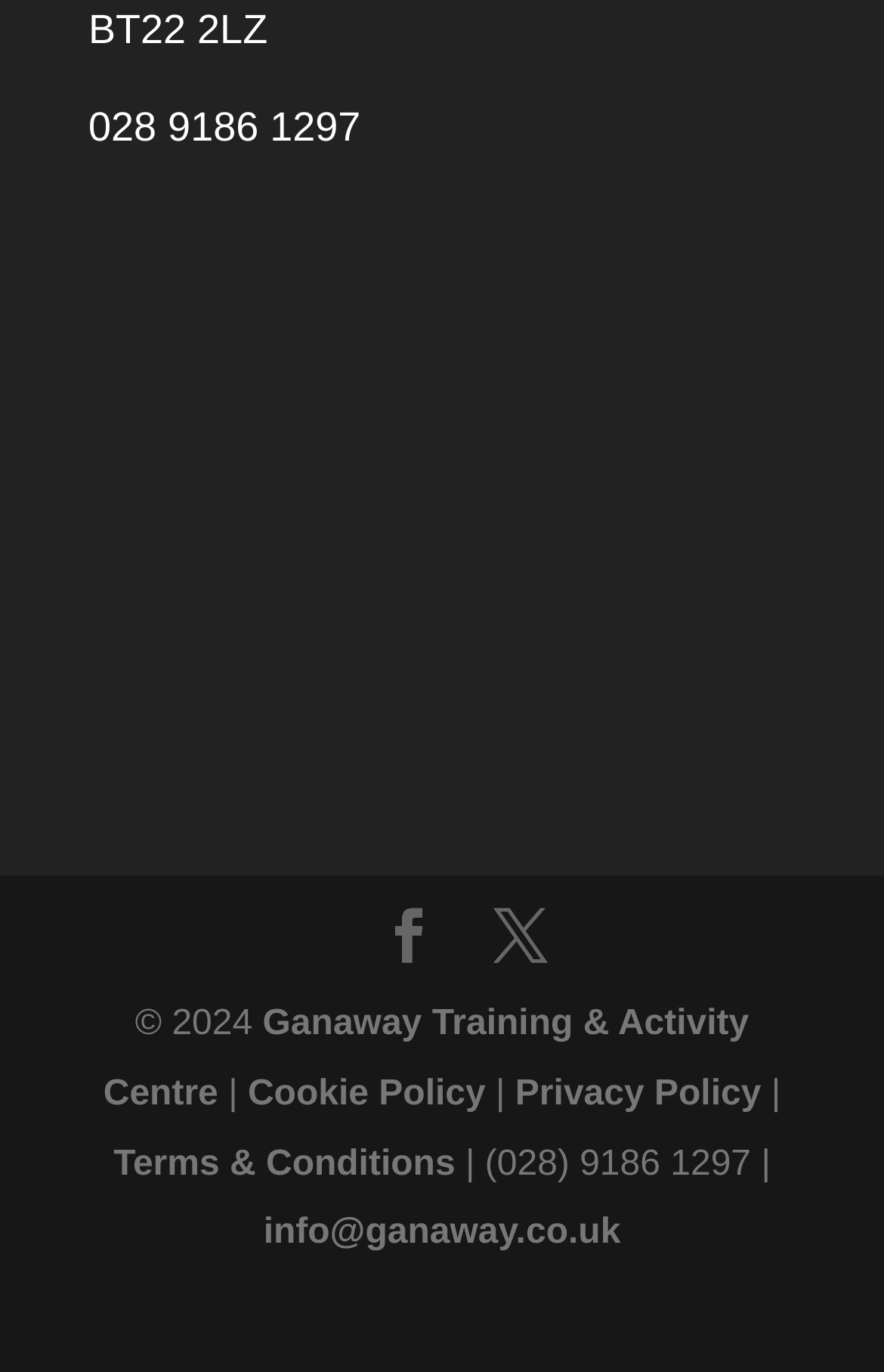How many links are present in the footer section of the webpage?
We need a detailed and exhaustive answer to the question. Please elaborate.

There are five links present in the footer section of the webpage, which are 'Ganaway Training & Activity Centre', 'Cookie Policy', 'Privacy Policy', 'Terms & Conditions', and 'info@ganaway.co.uk'.